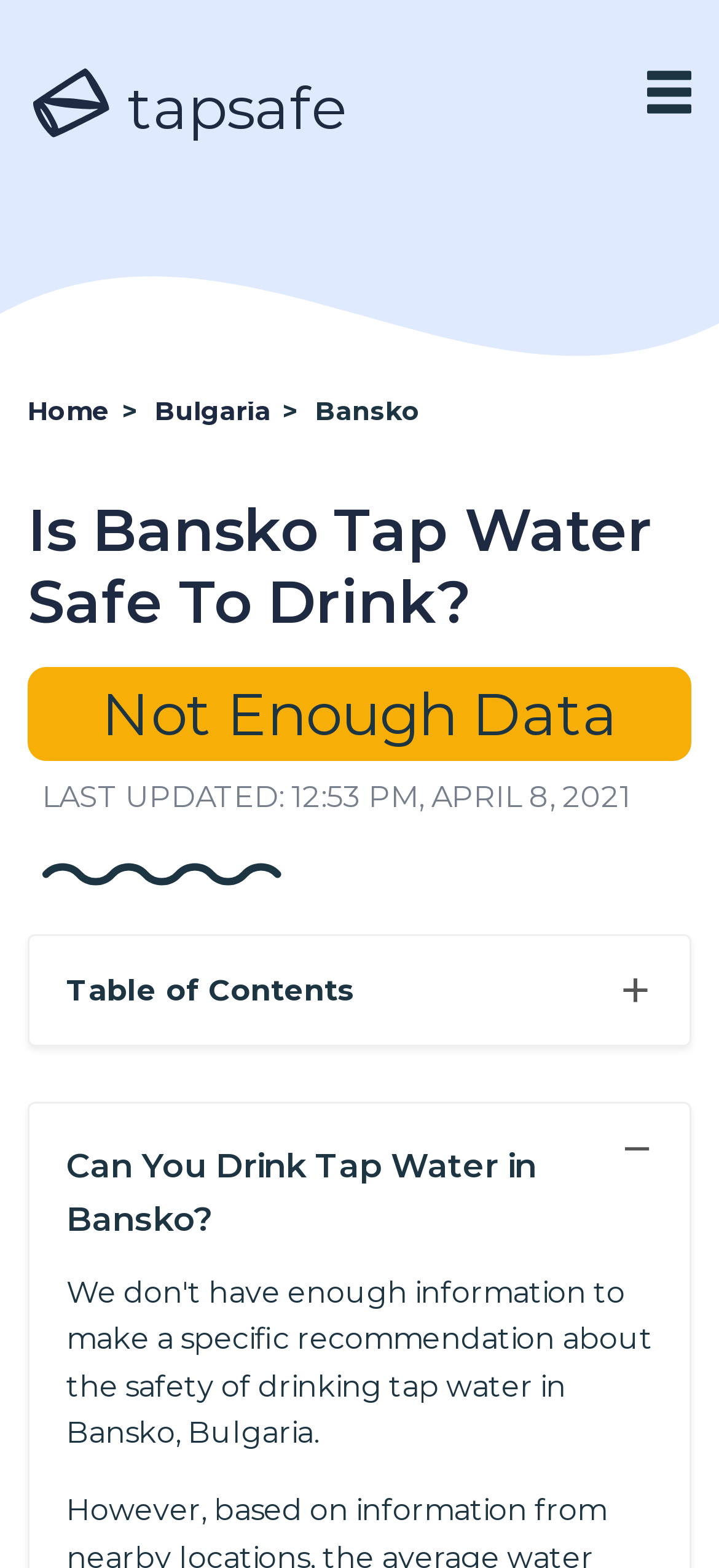What is the location mentioned in the webpage's navigation?
Please provide a detailed and comprehensive answer to the question.

The webpage's navigation includes a link to 'Bulgaria', which suggests that the location being referred to is Bulgaria, and more specifically, the town of Bansko within Bulgaria.